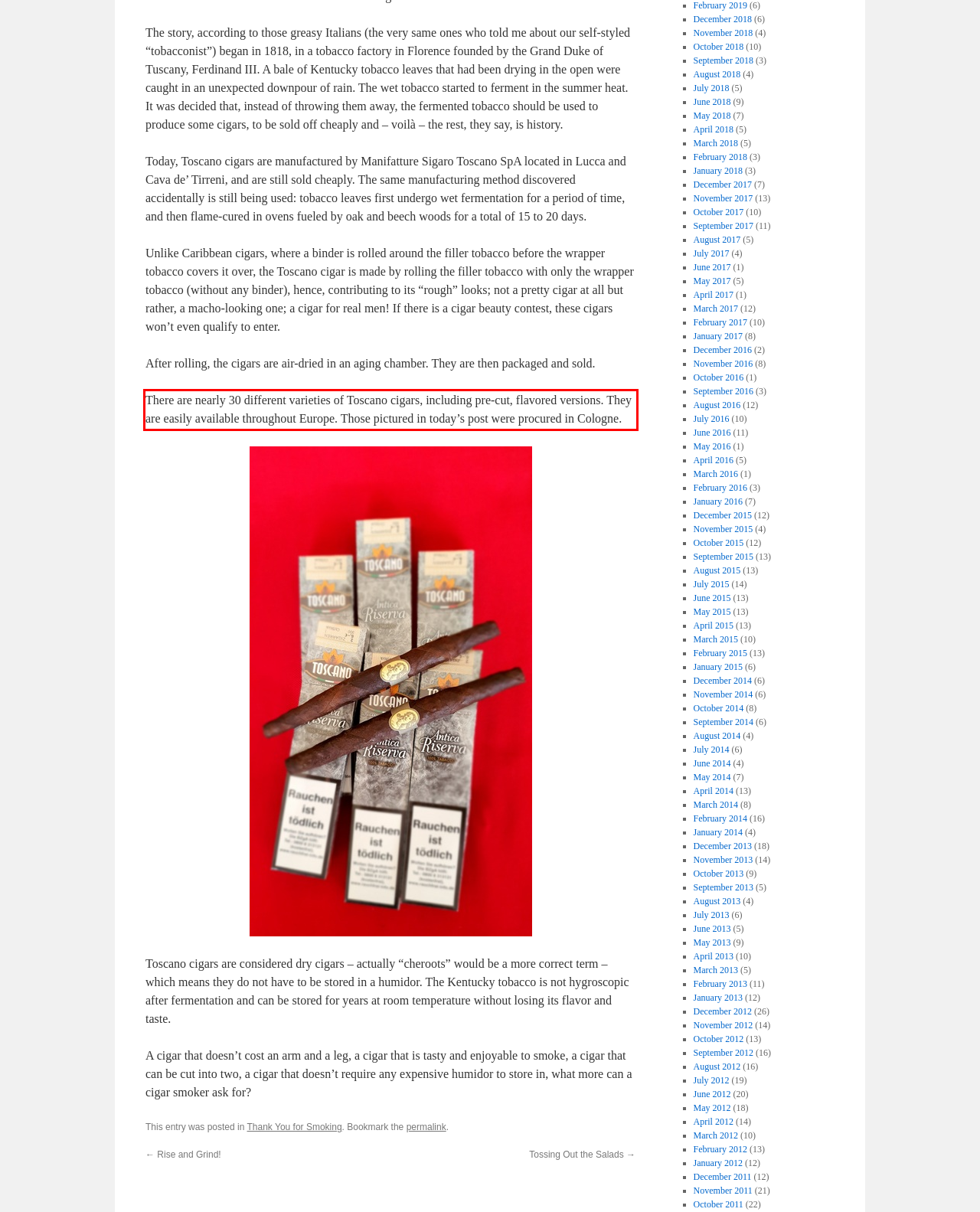Perform OCR on the text inside the red-bordered box in the provided screenshot and output the content.

There are nearly 30 different varieties of Toscano cigars, including pre-cut, flavored versions. They are easily available throughout Europe. Those pictured in today’s post were procured in Cologne.